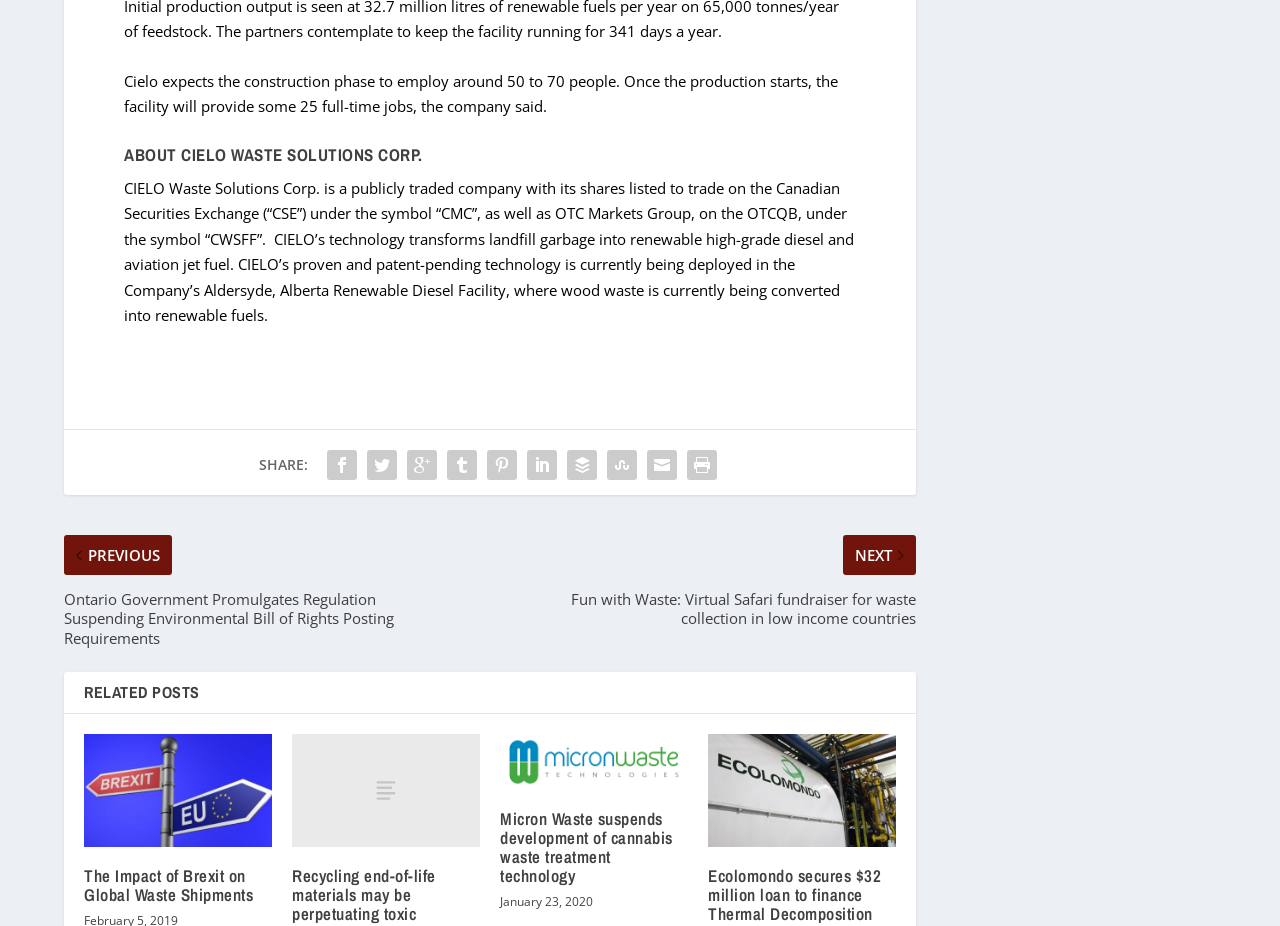Answer with a single word or phrase: 
What is the topic of the first related post?

Brexit on Global Waste Shipments